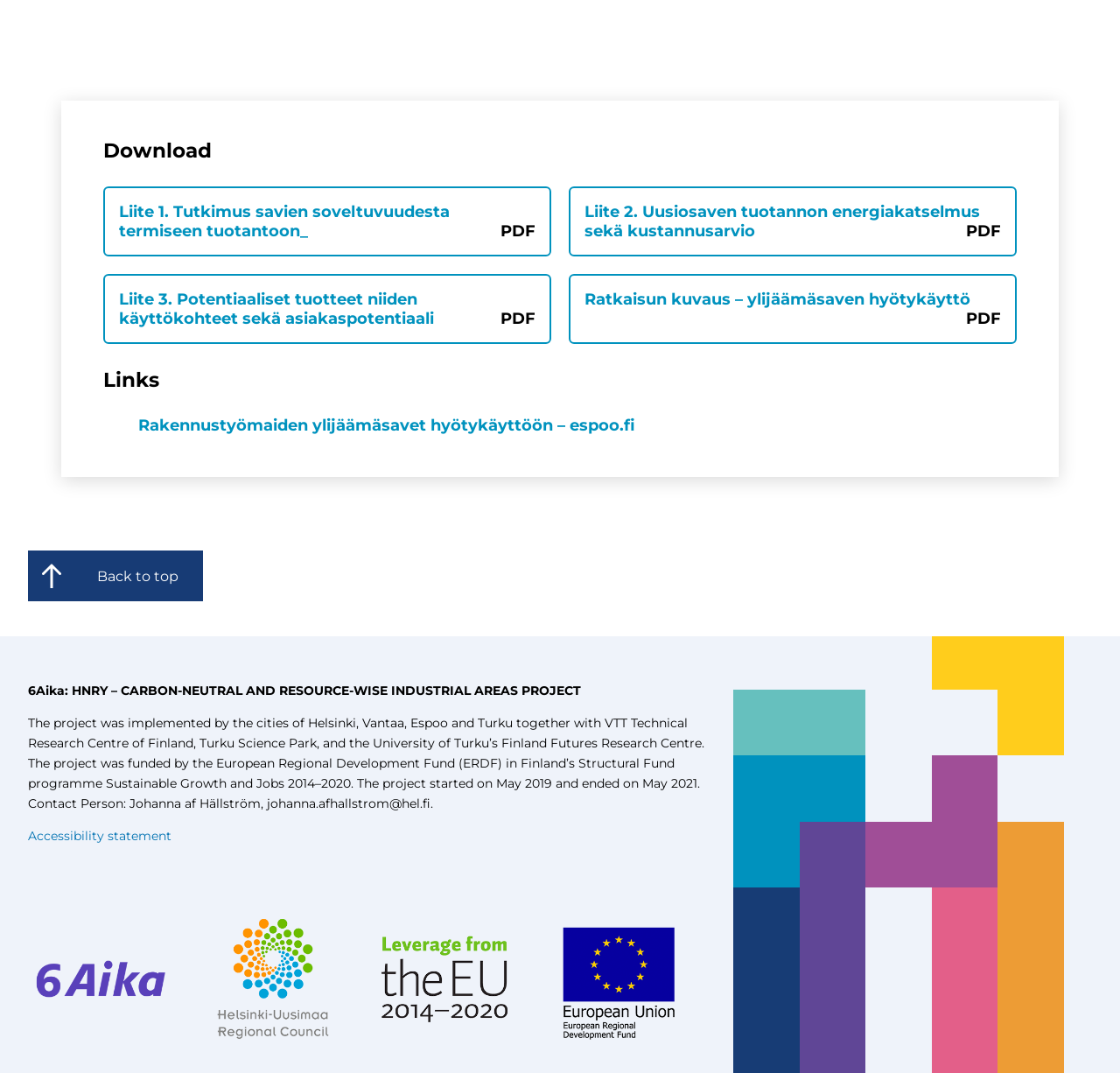Using the description "Rakennustyömaiden ylijäämäsavet hyötykäyttöön – espoo.fi", locate and provide the bounding box of the UI element.

[0.092, 0.388, 0.908, 0.406]